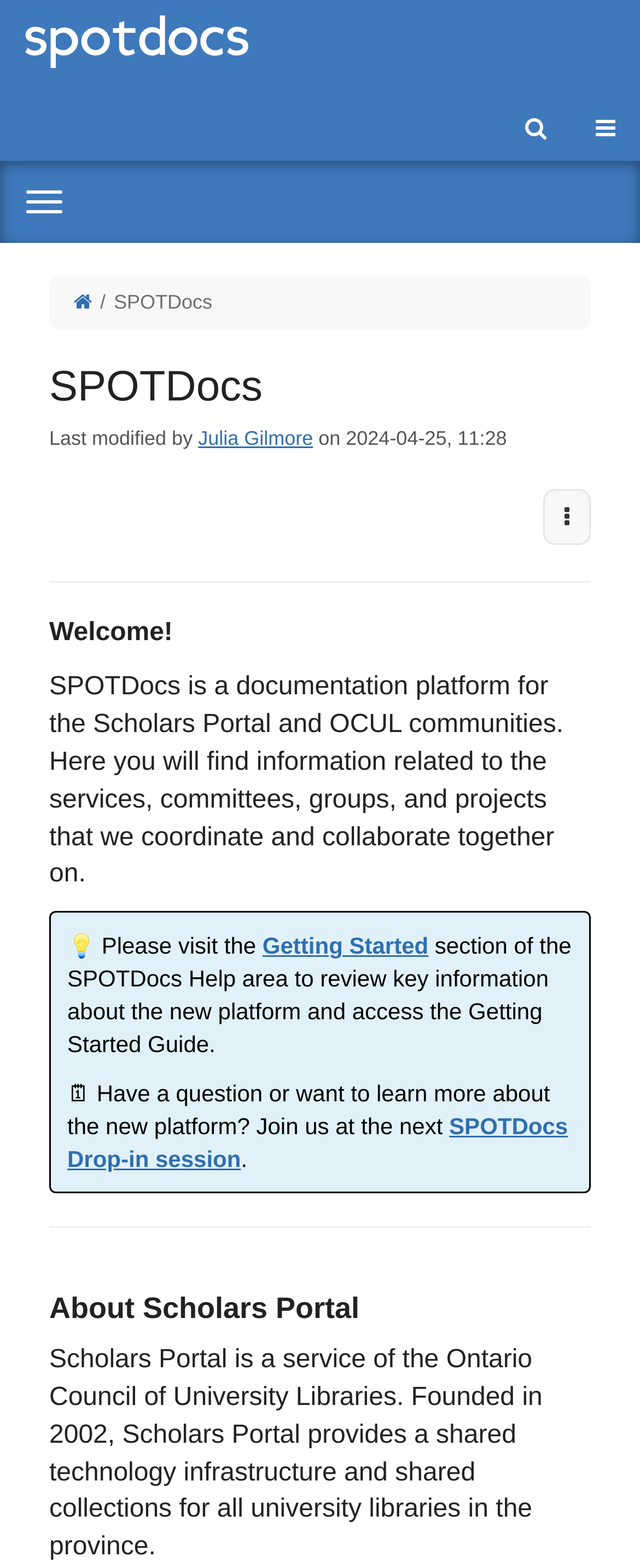What is the recommended action for new users?
Give a detailed explanation using the information visible in the image.

In the main content area, I found a static text element that suggests visiting the 'Getting Started' section of the SPOTDocs Help area to review key information about the new platform, which implies that new users should visit the Getting Started section.